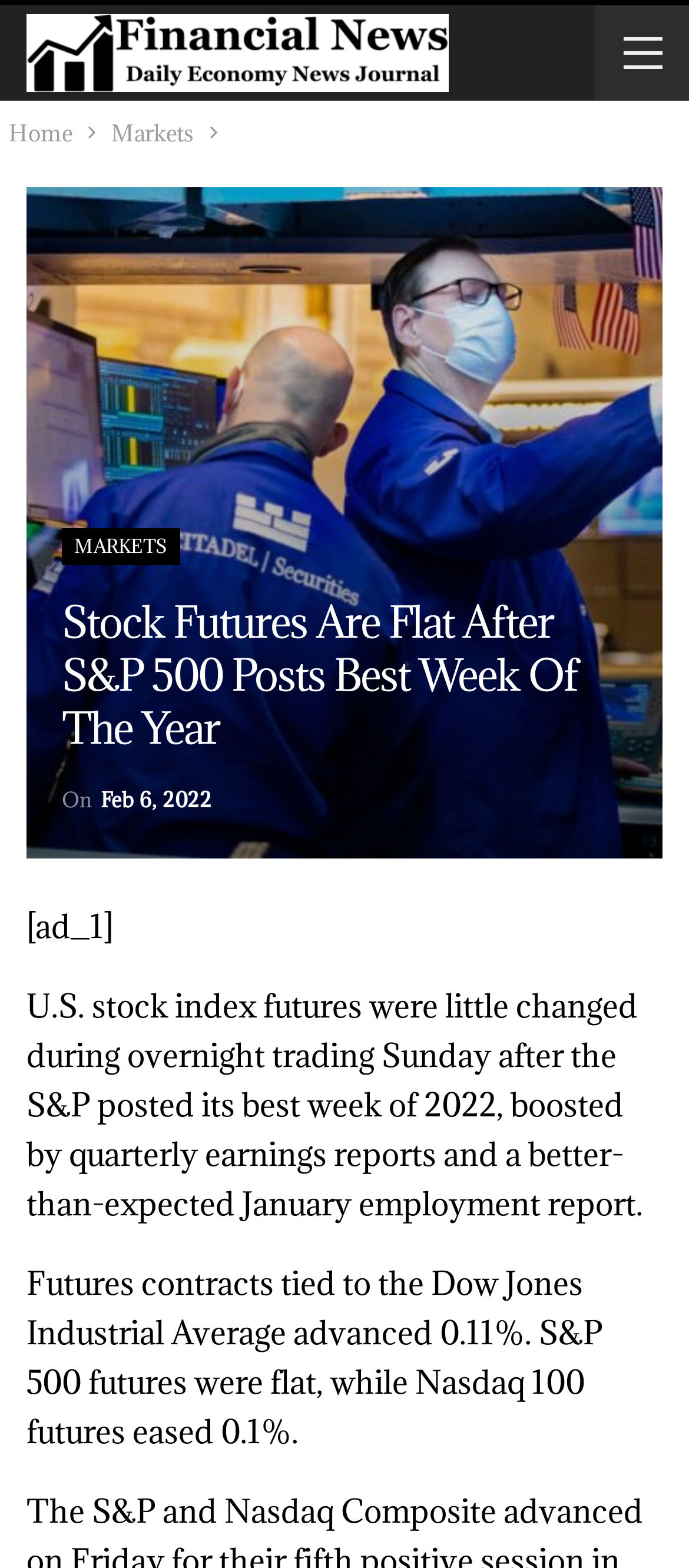Extract the primary headline from the webpage and present its text.

Stock Futures Are Flat After S&P 500 Posts Best Week Of The Year